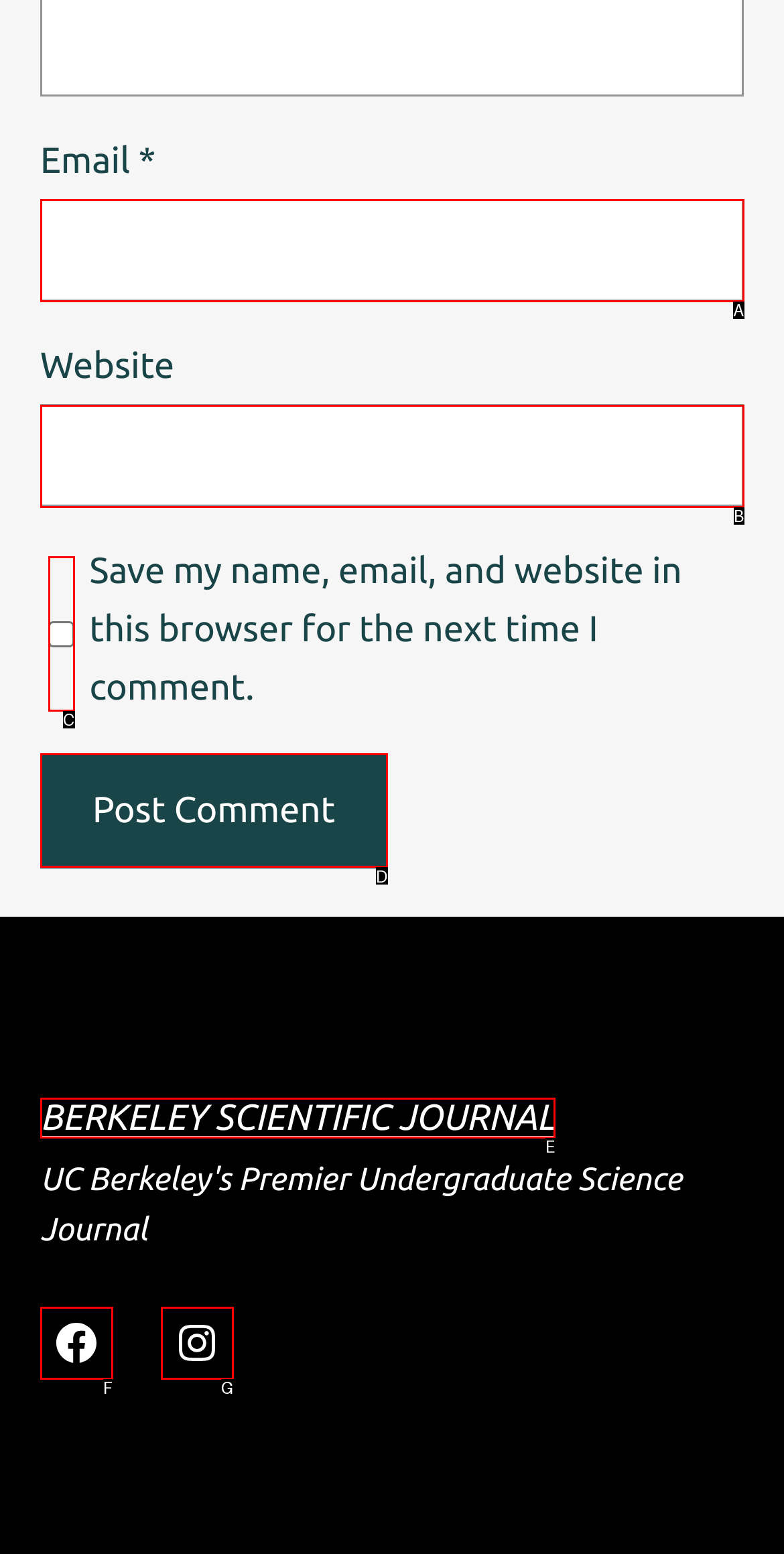Determine which option matches the element description: Berkeley Scientific Journal
Reply with the letter of the appropriate option from the options provided.

E